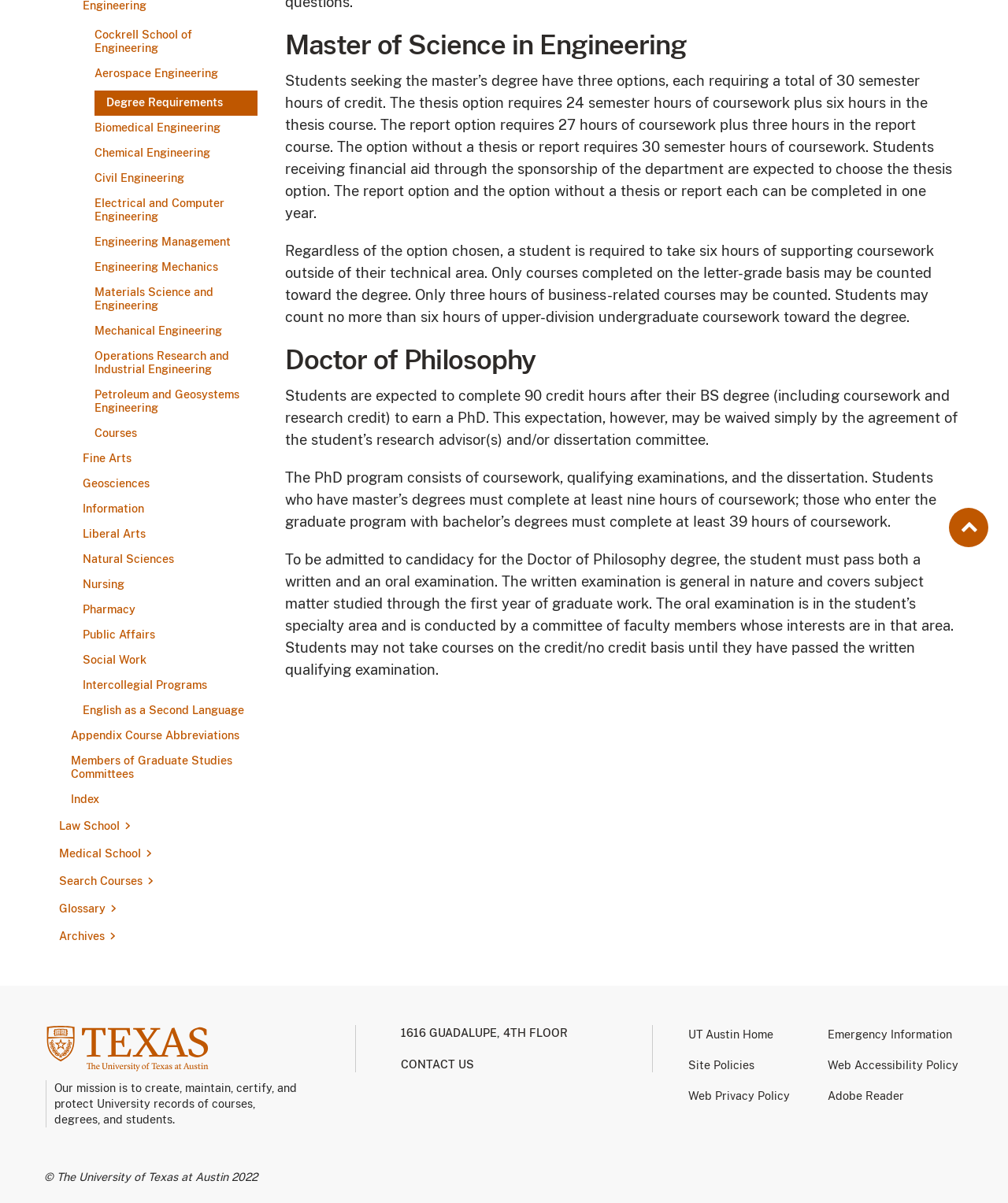Based on the description "Index", find the bounding box of the specified UI element.

[0.059, 0.654, 0.255, 0.675]